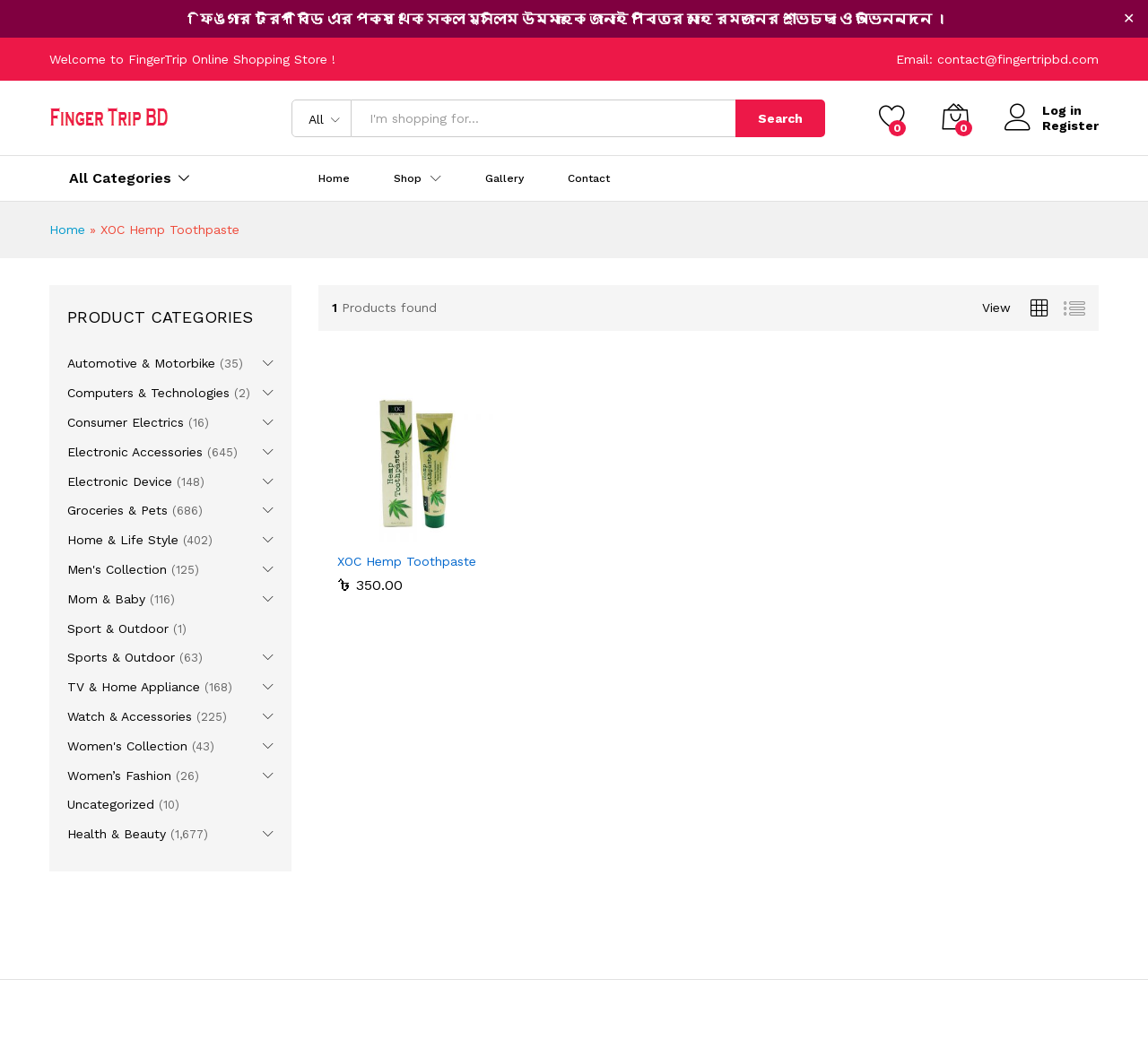Please find the bounding box coordinates of the section that needs to be clicked to achieve this instruction: "Go to home page".

[0.277, 0.167, 0.305, 0.177]